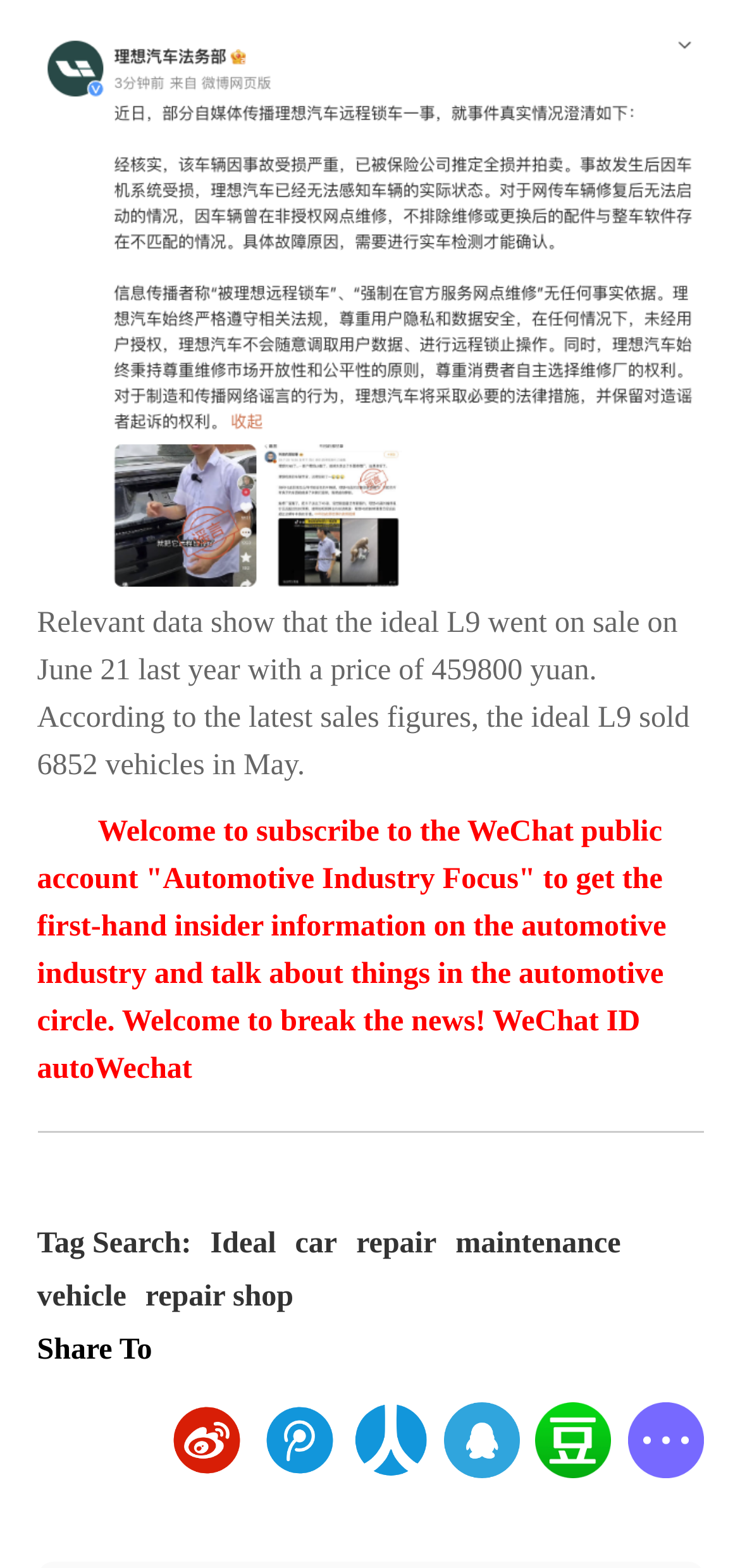Determine the bounding box coordinates of the element's region needed to click to follow the instruction: "Visit Smp". Provide these coordinates as four float numbers between 0 and 1, formatted as [left, top, right, bottom].

None